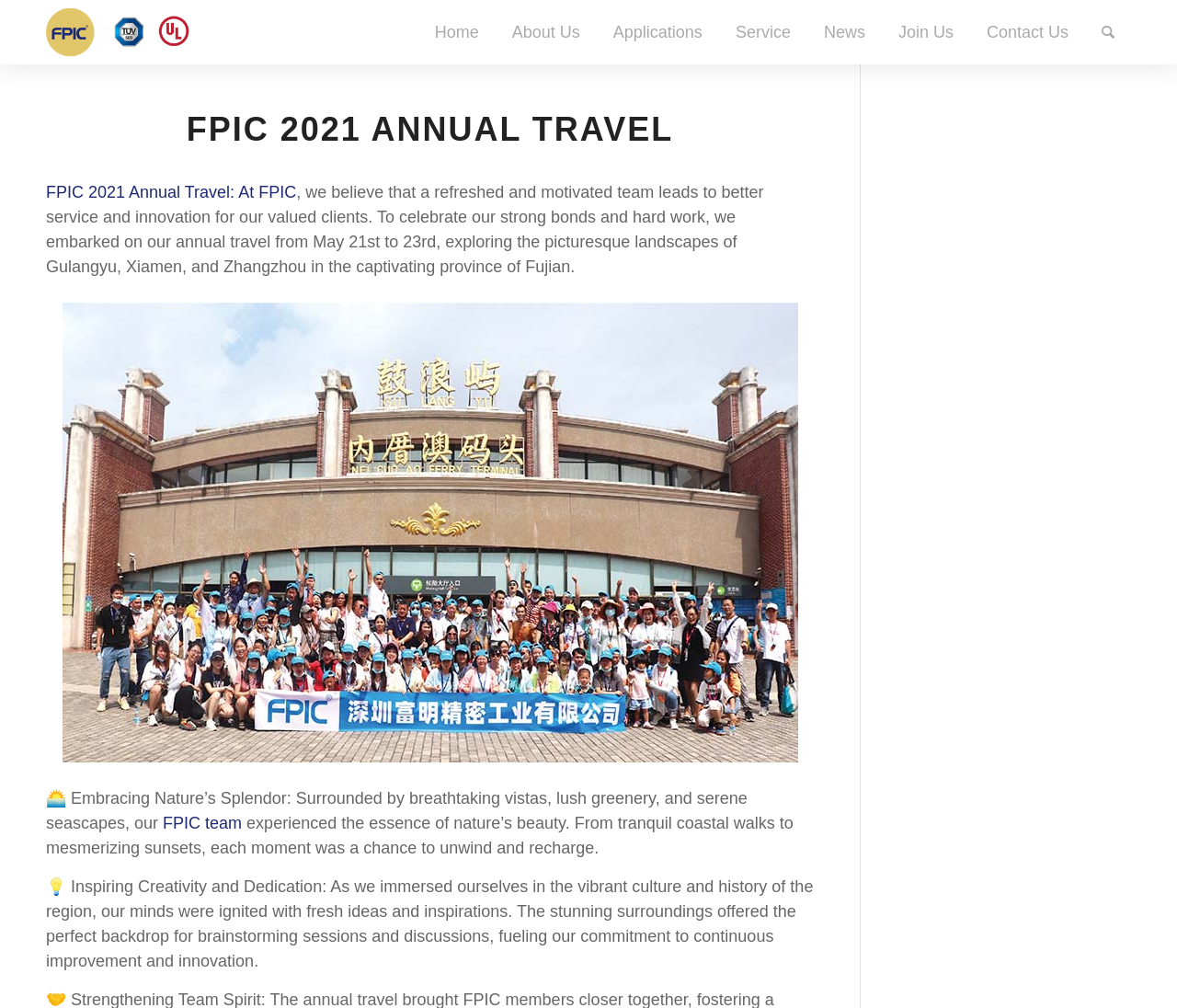Show me the bounding box coordinates of the clickable region to achieve the task as per the instruction: "Click the Home menu item".

[0.355, 0.0, 0.421, 0.064]